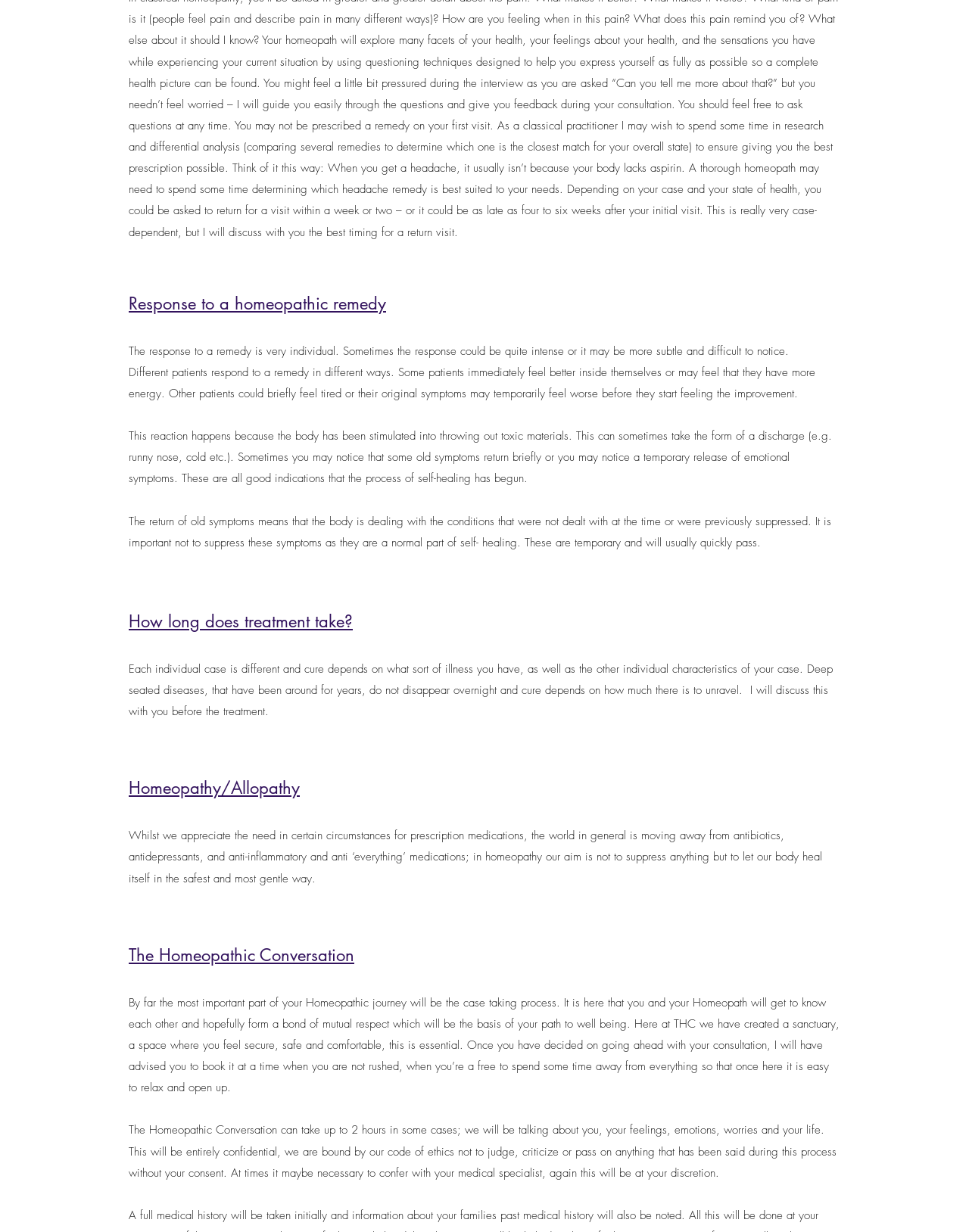What is the response to a homeopathic remedy?
Look at the image and respond with a one-word or short phrase answer.

Individual